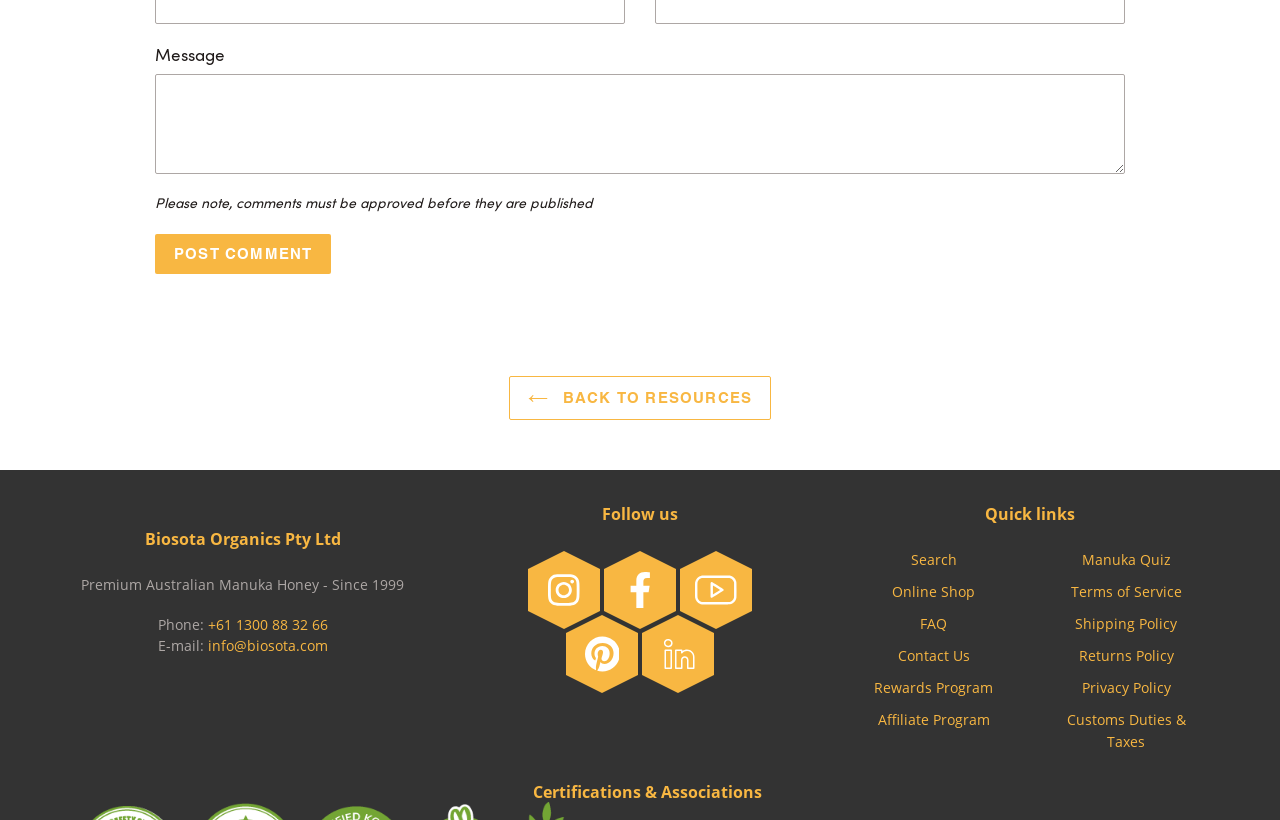Refer to the image and provide a thorough answer to this question:
What is the company name?

I found the company name by looking at the heading element with the text 'Biosota Organics Pty Ltd' which is located at the top of the webpage.